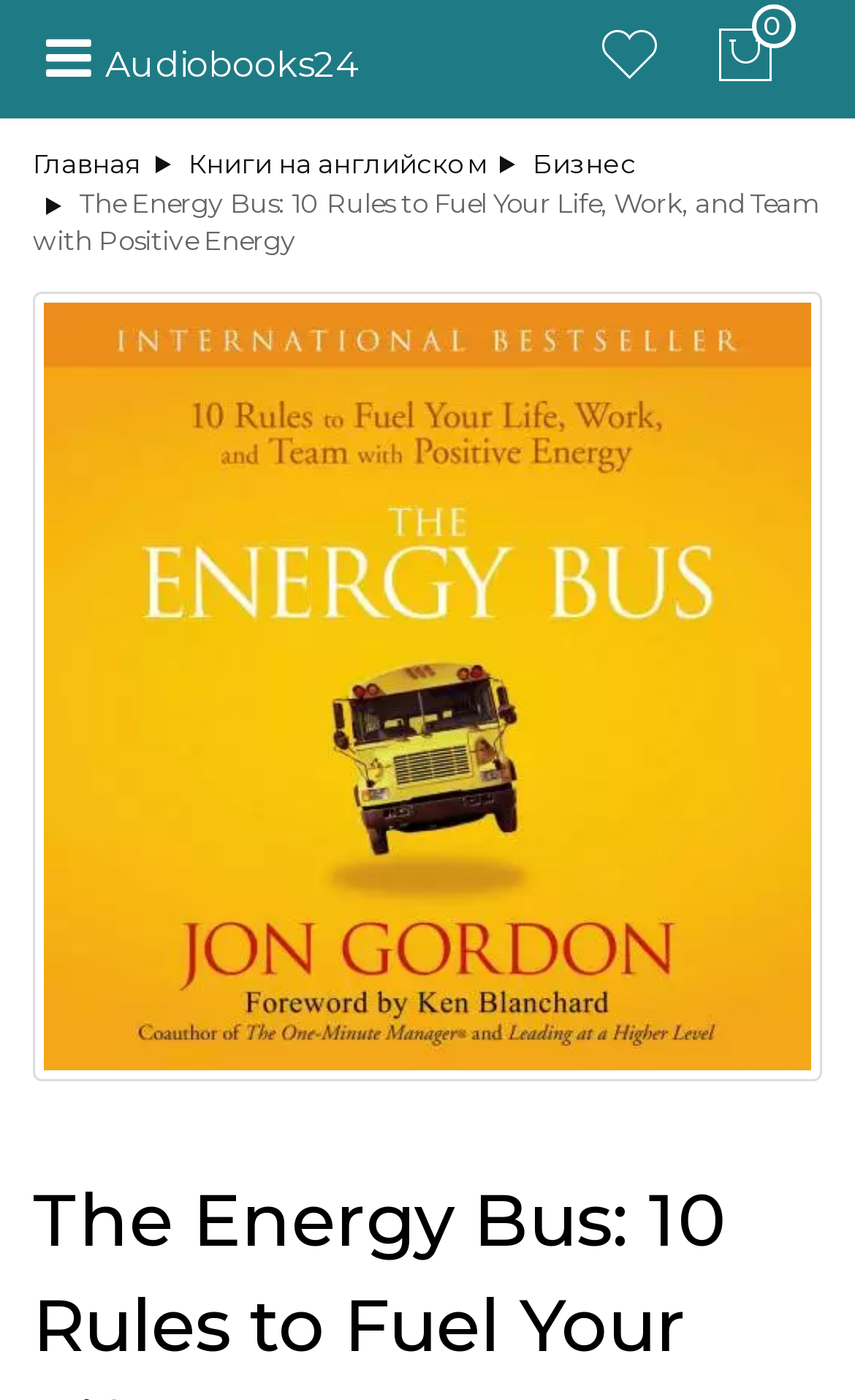Specify the bounding box coordinates for the region that must be clicked to perform the given instruction: "View The Energy Bus book details".

[0.038, 0.209, 0.962, 0.773]